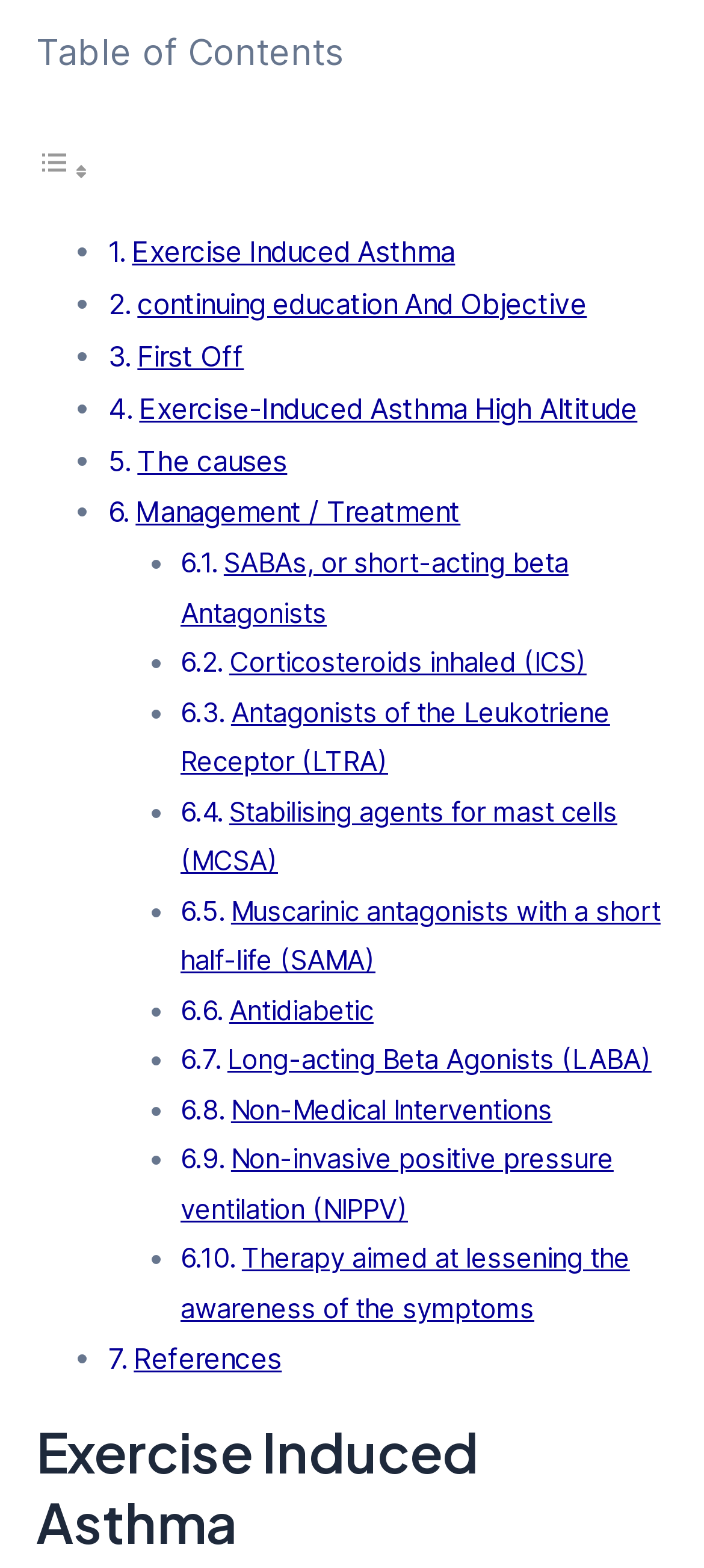What are the types of medications mentioned?
Look at the screenshot and provide an in-depth answer.

The types of medications mentioned on this webpage include SABAs (short-acting beta Antagonists), Corticosteroids inhaled (ICS), LTRA (Antagonists of the Leukotriene Receptor), and others, which can be inferred from the list of links on the webpage.